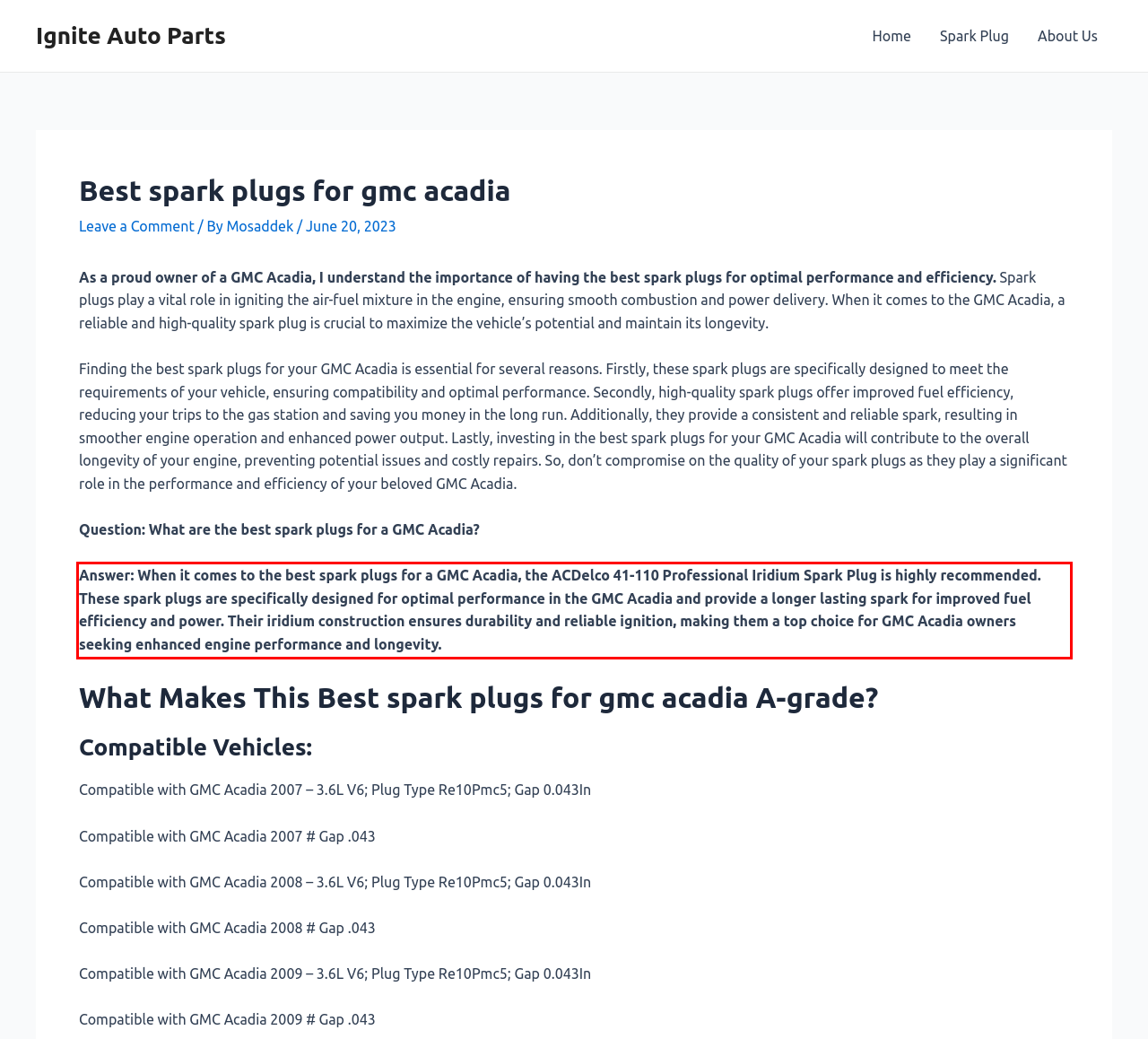Examine the webpage screenshot and use OCR to recognize and output the text within the red bounding box.

Answer: When it comes to the best spark plugs for a GMC Acadia, the ACDelco 41-110 Professional Iridium Spark Plug is highly recommended. These spark plugs are specifically designed for optimal performance in the GMC Acadia and provide a longer lasting spark for improved fuel efficiency and power. Their iridium construction ensures durability and reliable ignition, making them a top choice for GMC Acadia owners seeking enhanced engine performance and longevity.